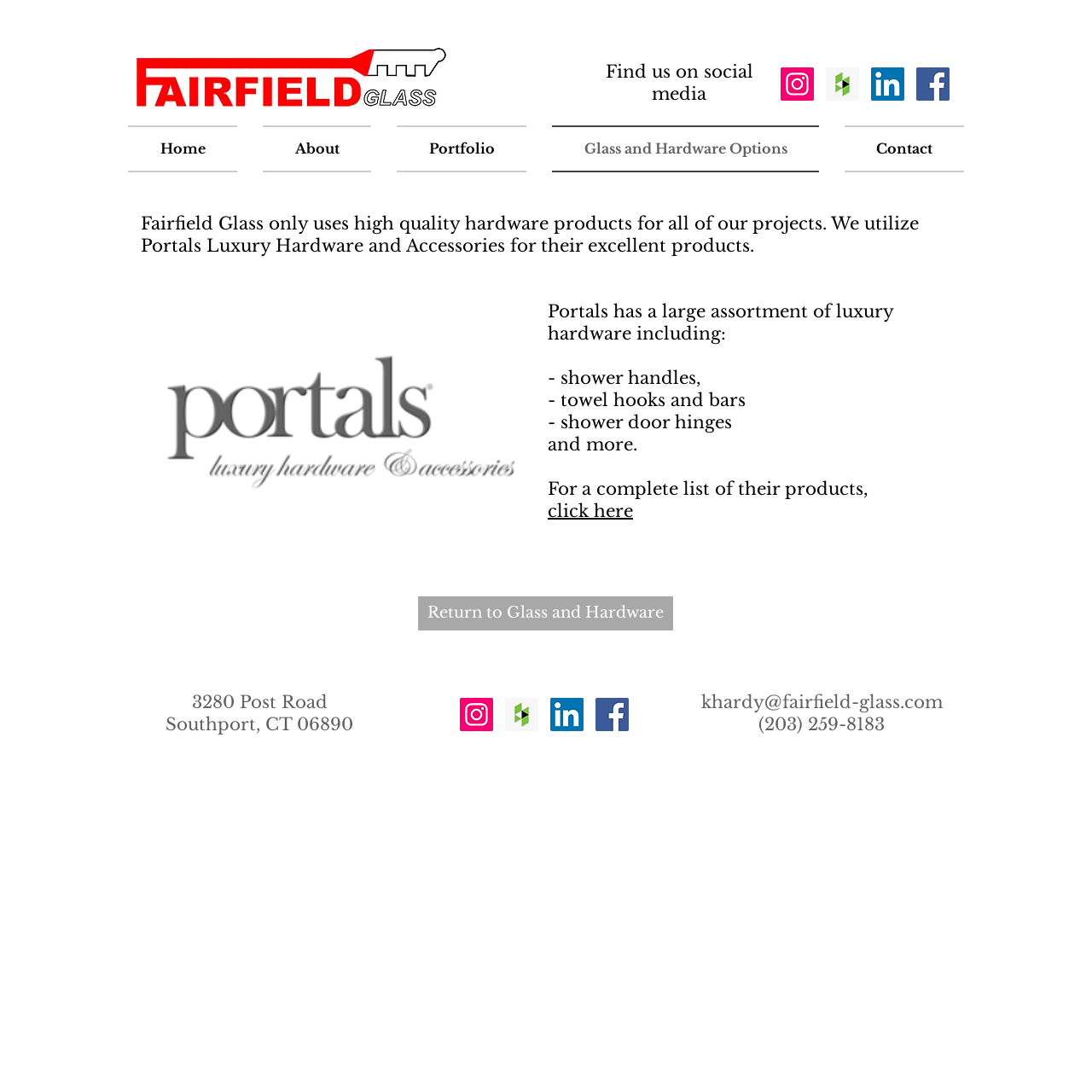Specify the bounding box coordinates of the area to click in order to execute this command: 'View the About page'. The coordinates should consist of four float numbers ranging from 0 to 1, and should be formatted as [left, top, right, bottom].

[0.229, 0.115, 0.352, 0.158]